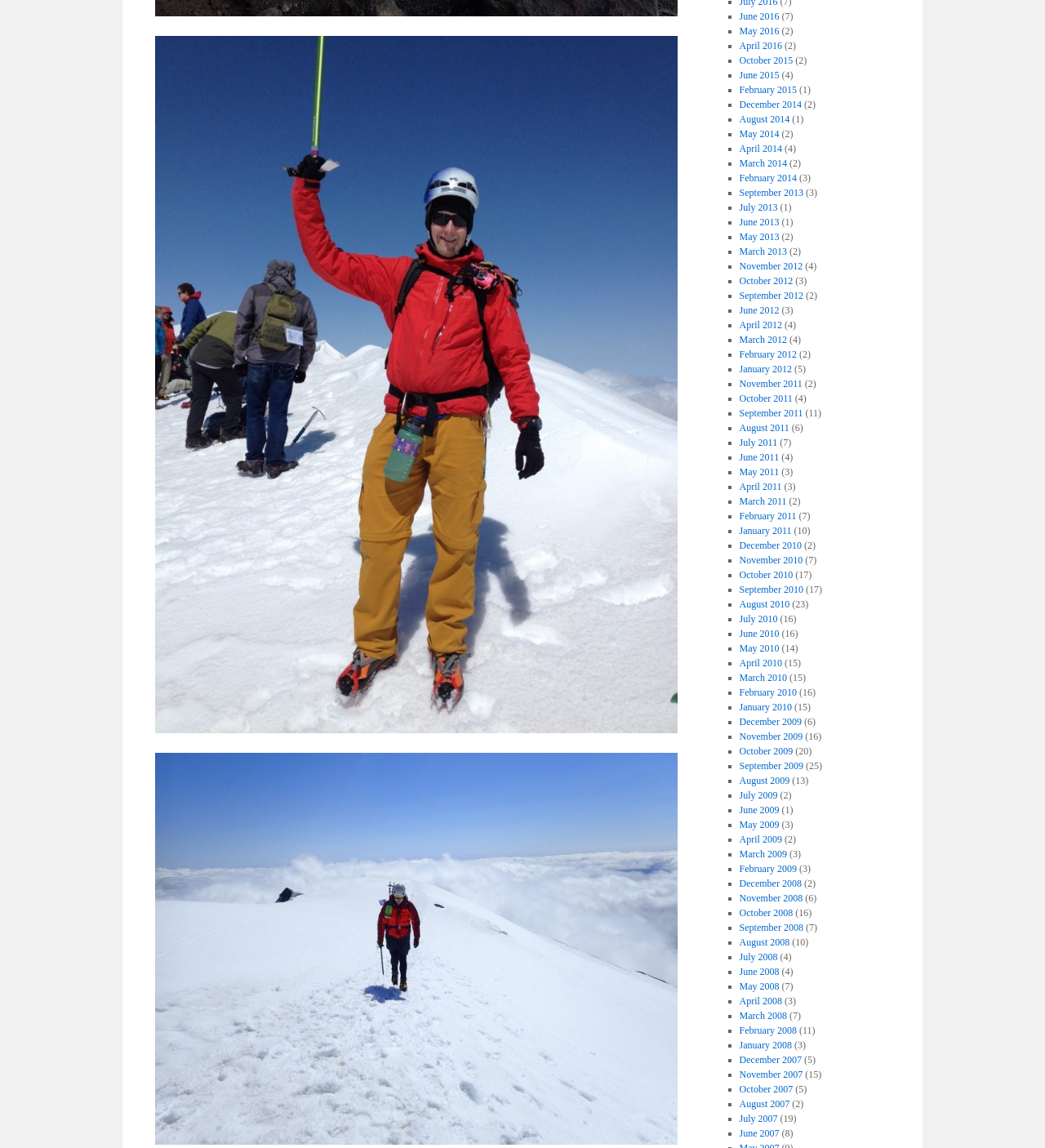What is the month with the most entries?
Use the information from the screenshot to give a comprehensive response to the question.

I counted the number of entries for each month and found that January 2012 has the most entries, which is 5.